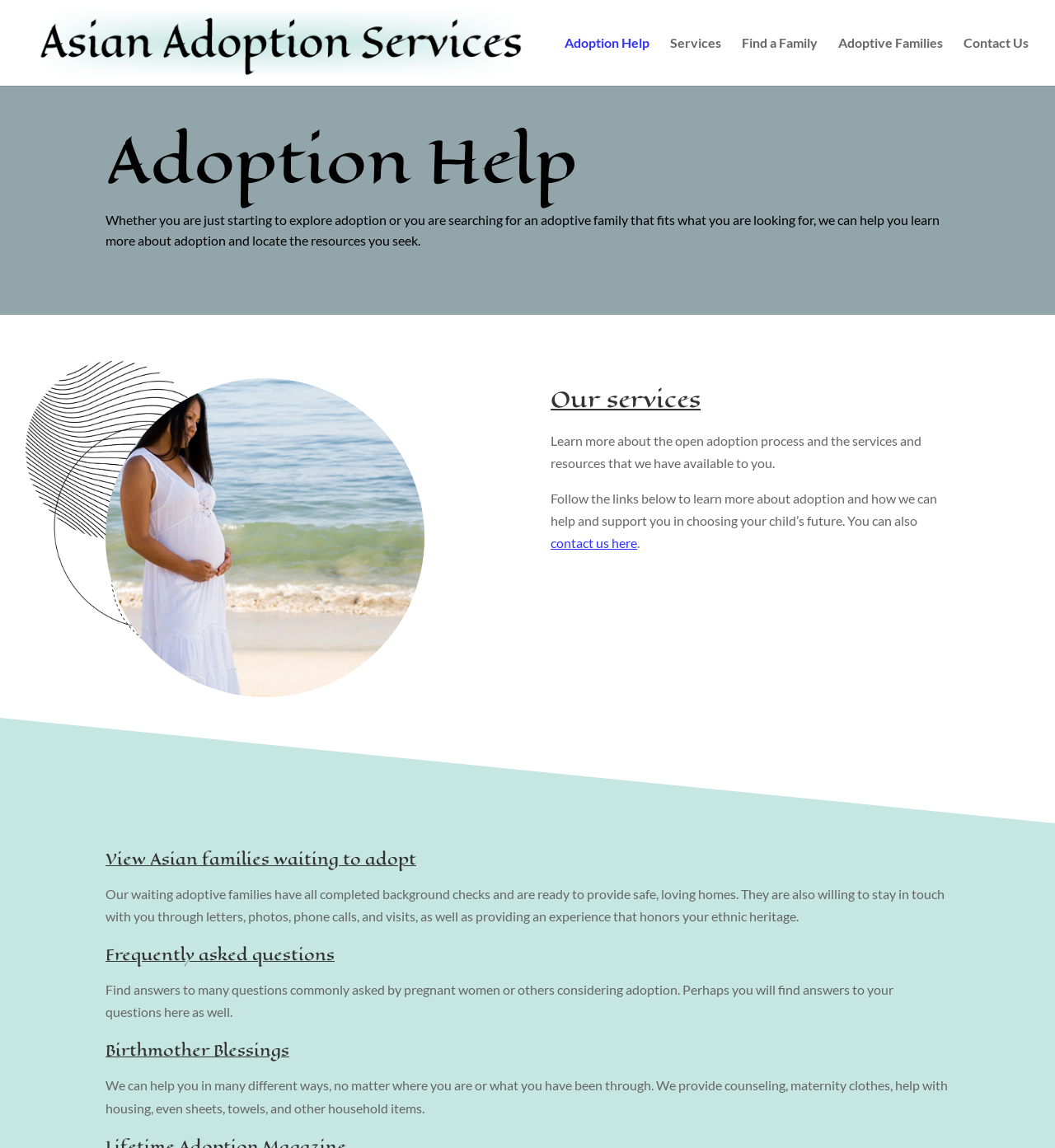Pinpoint the bounding box coordinates of the clickable area necessary to execute the following instruction: "Click the next post link". The coordinates should be given as four float numbers between 0 and 1, namely [left, top, right, bottom].

None